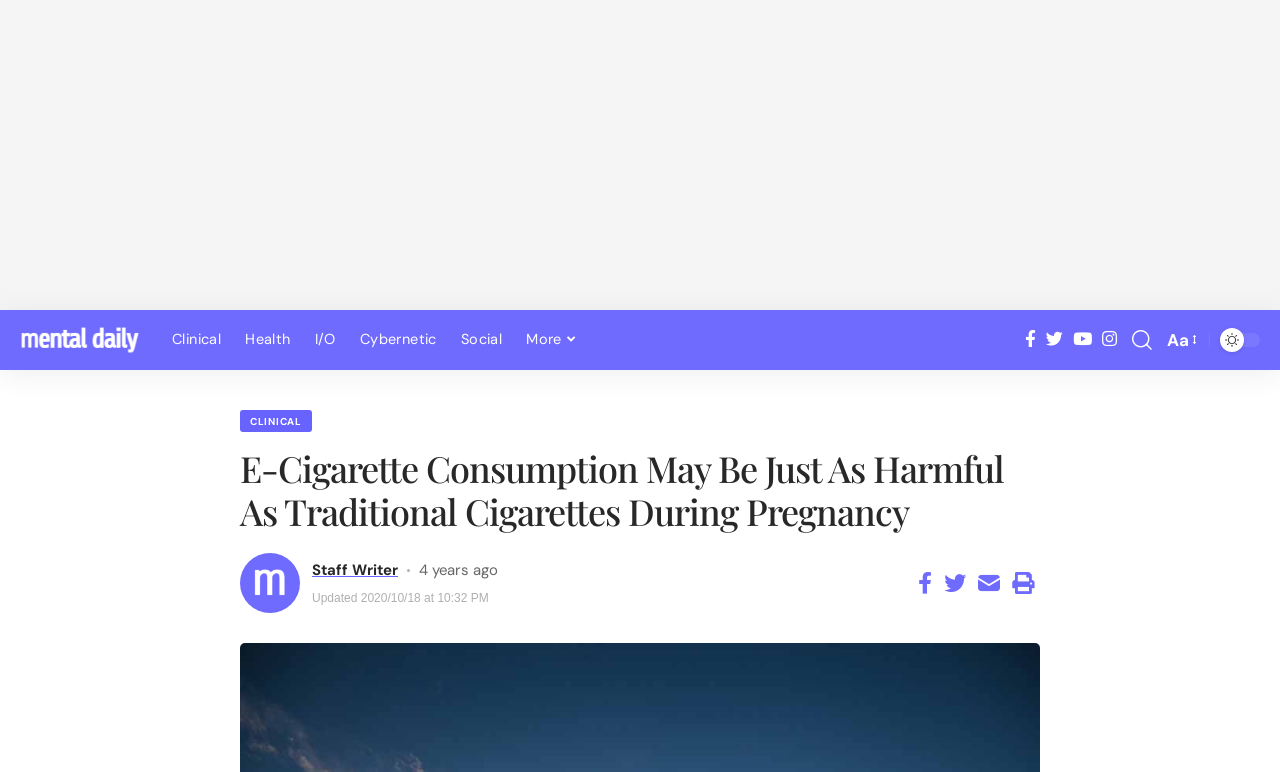When was the article updated?
Look at the screenshot and respond with a single word or phrase.

2020-10-18 at 10:32 PM